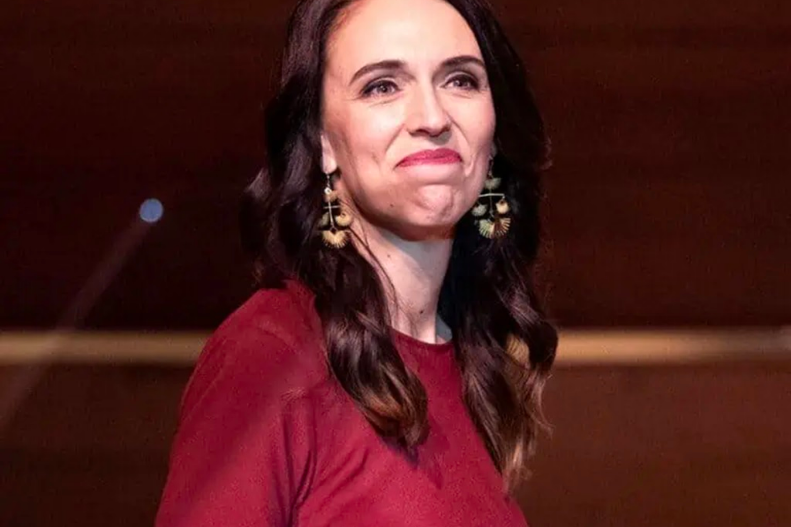Offer an in-depth caption of the image, mentioning all notable aspects.

The image features Jacinda Ardern, the former Prime Minister of New Zealand, captured in a moment that reflects her characteristic warmth and approachability. She is wearing a stylish reddish top and adorned with elegant earrings, showcasing her blend of professionalism and personal style. The backdrop suggests a formal setting, as indicated by the subtle lighting and wooden textures that create an atmosphere of significance. This photograph aligns with the ongoing discussions about her personal life, particularly her long-term relationship with Clarke Gayford, as highlighted in the article titled "Is Jacinda Ardern Married To Clarke Gayford? Duo Dating For 10 Years." Ardern's expression conveys a mix of pride and contemplation, resonating with public interest in her decade-long partnership and her impactful political career.